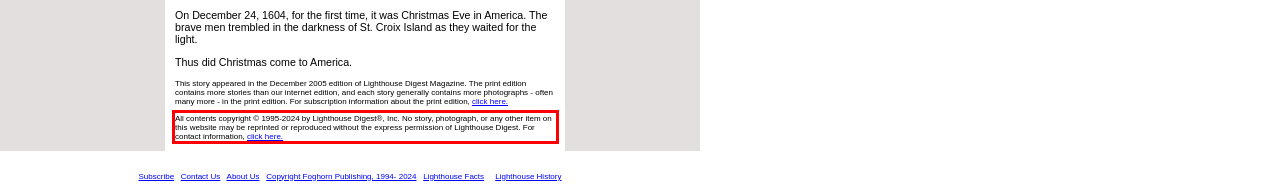View the screenshot of the webpage and identify the UI element surrounded by a red bounding box. Extract the text contained within this red bounding box.

All contents copyright © 1995-2024 by Lighthouse Digest®, Inc. No story, photograph, or any other item on this website may be reprinted or reproduced without the express permission of Lighthouse Digest. For contact information, click here.